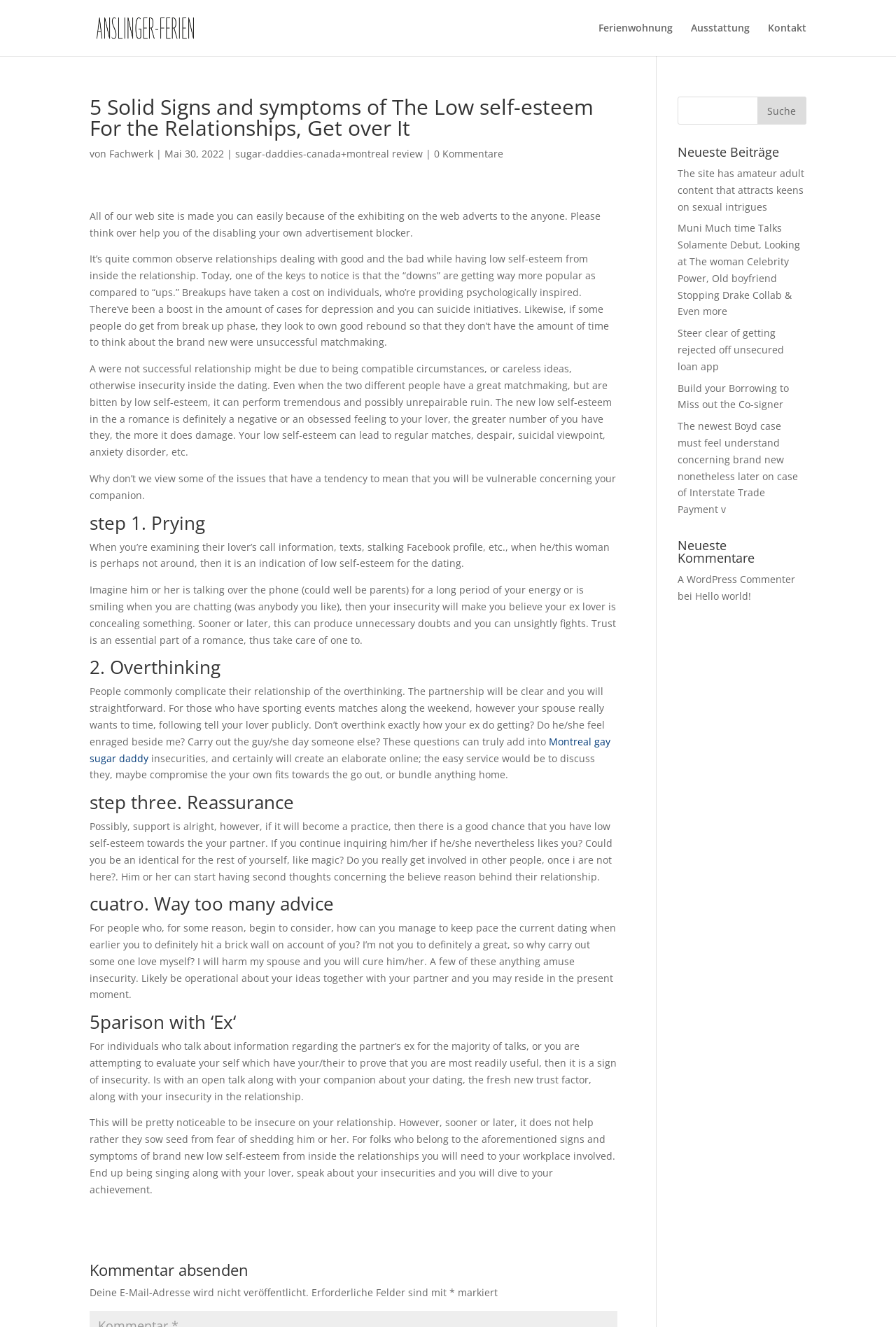Please identify the bounding box coordinates of the element's region that I should click in order to complete the following instruction: "Click on the 'Anslinger-Ferien' link". The bounding box coordinates consist of four float numbers between 0 and 1, i.e., [left, top, right, bottom].

[0.103, 0.015, 0.222, 0.025]